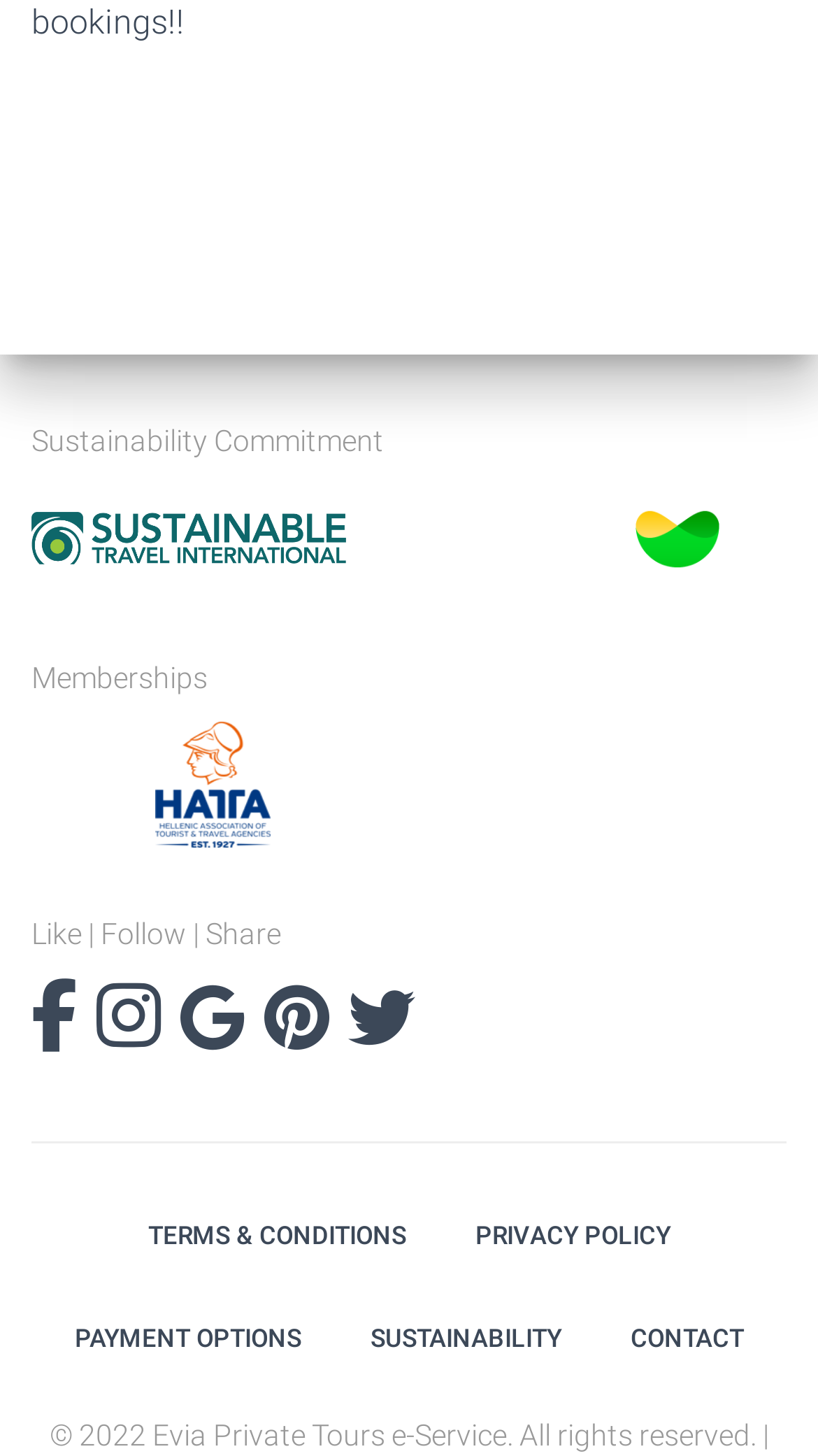Using the given description, provide the bounding box coordinates formatted as (top-left x, top-left y, bottom-right x, bottom-right y), with all values being floating point numbers between 0 and 1. Description: Privacy Policy

[0.542, 0.813, 0.858, 0.885]